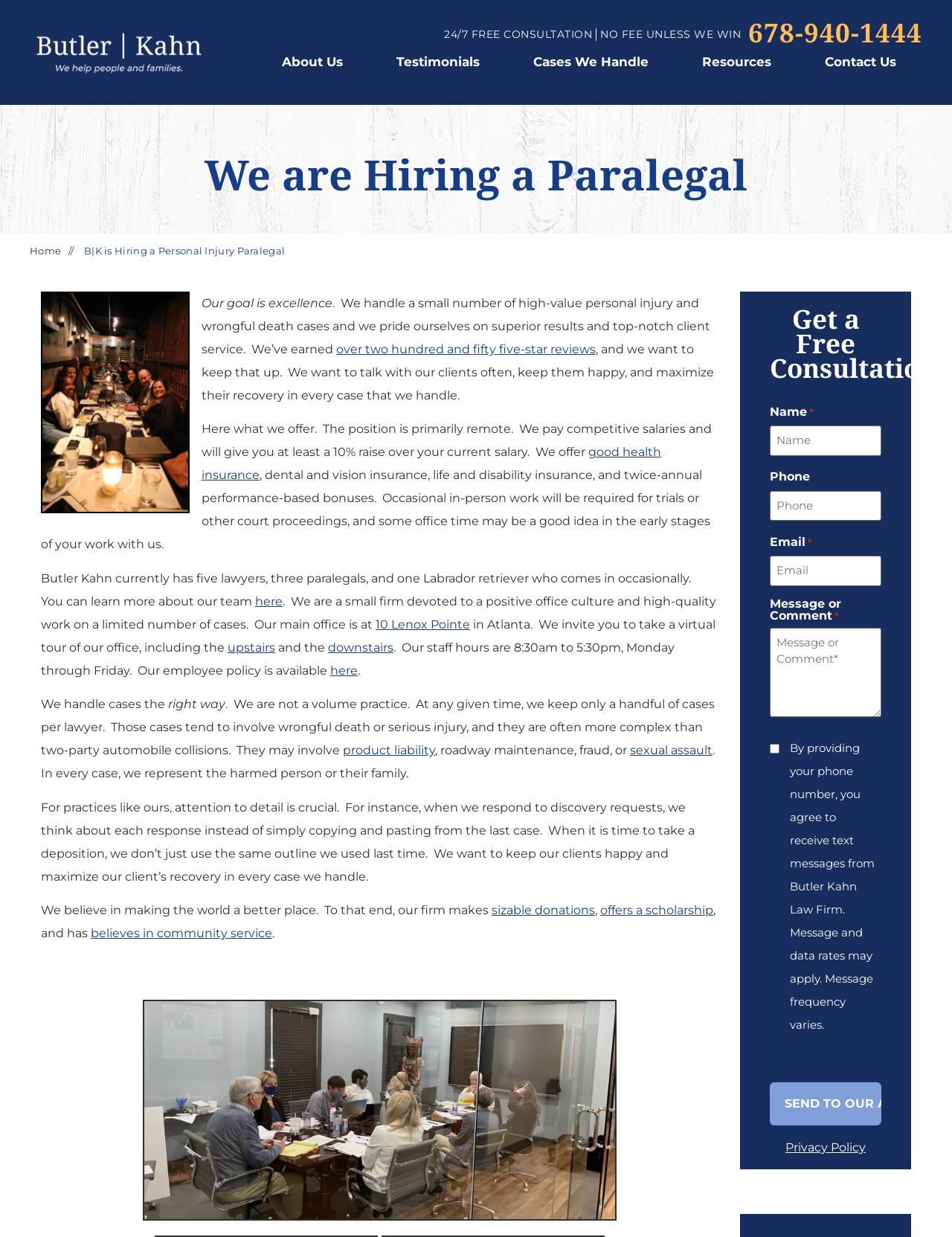Highlight the bounding box of the UI element that corresponds to this description: "sizable donations".

[0.516, 0.73, 0.625, 0.741]